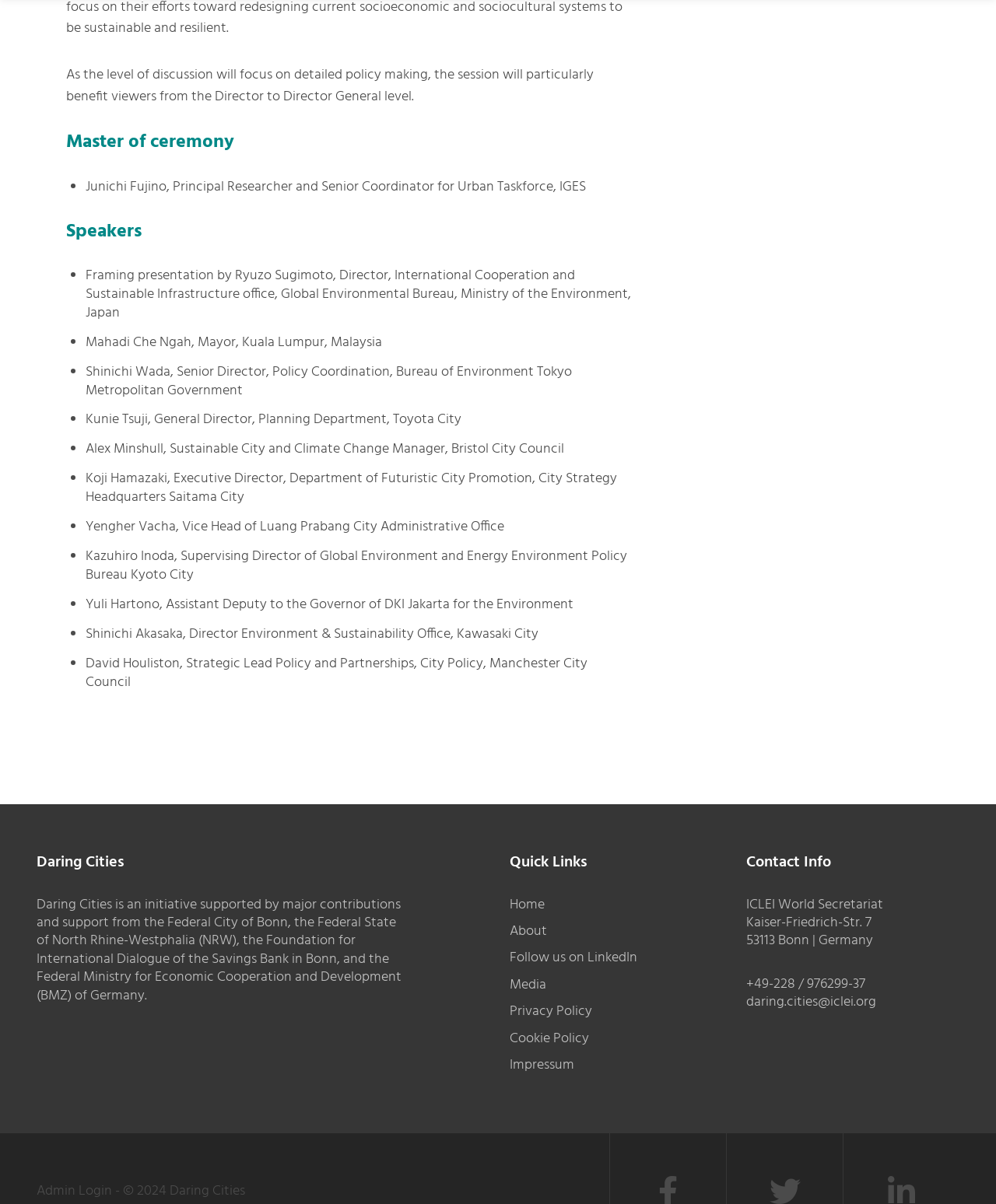Identify the coordinates of the bounding box for the element described below: "About". Return the coordinates as four float numbers between 0 and 1: [left, top, right, bottom].

[0.512, 0.764, 0.549, 0.783]